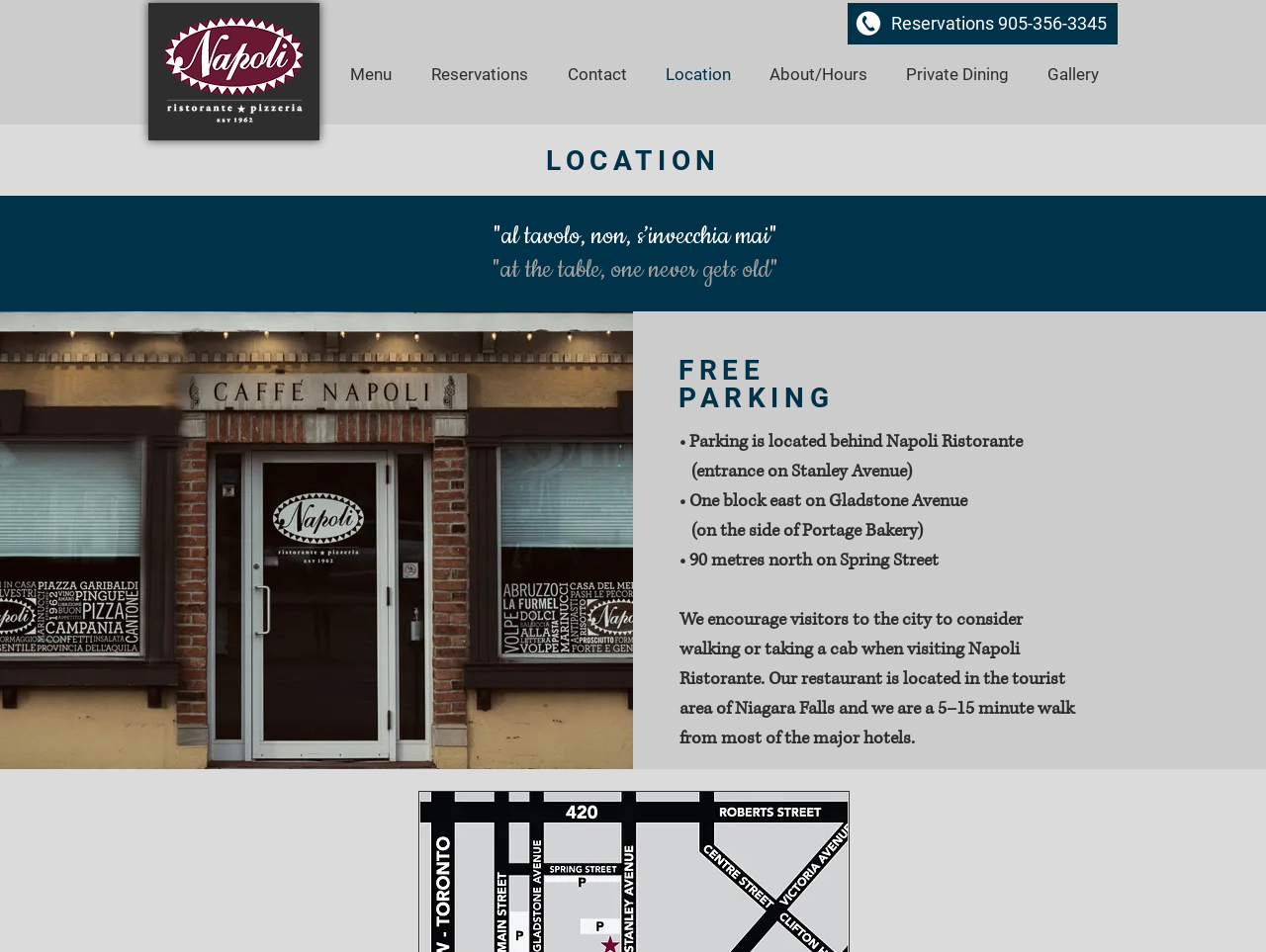Find the bounding box coordinates for the element described here: "Location".

[0.51, 0.065, 0.592, 0.091]